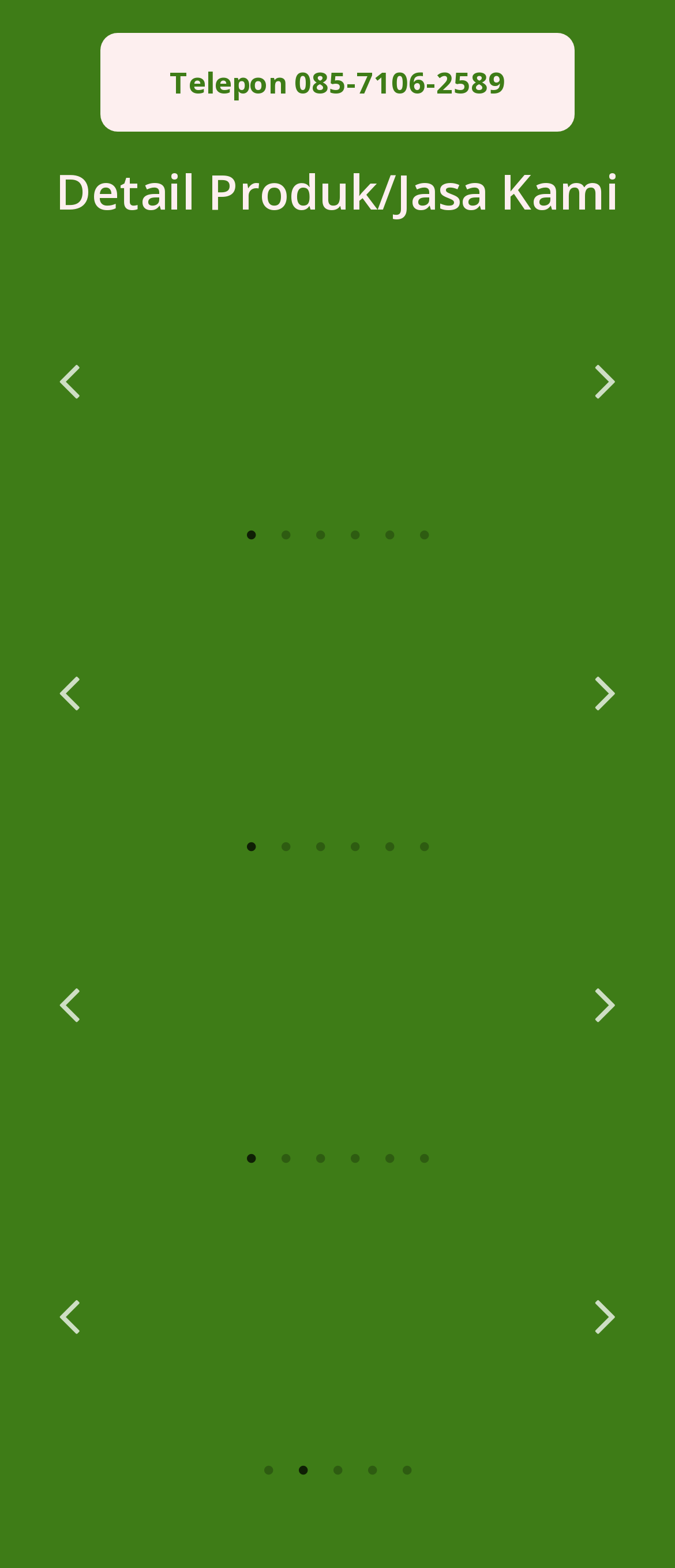Identify the bounding box coordinates for the UI element described as follows: "5". Ensure the coordinates are four float numbers between 0 and 1, formatted as [left, top, right, bottom].

[0.551, 0.728, 0.603, 0.75]